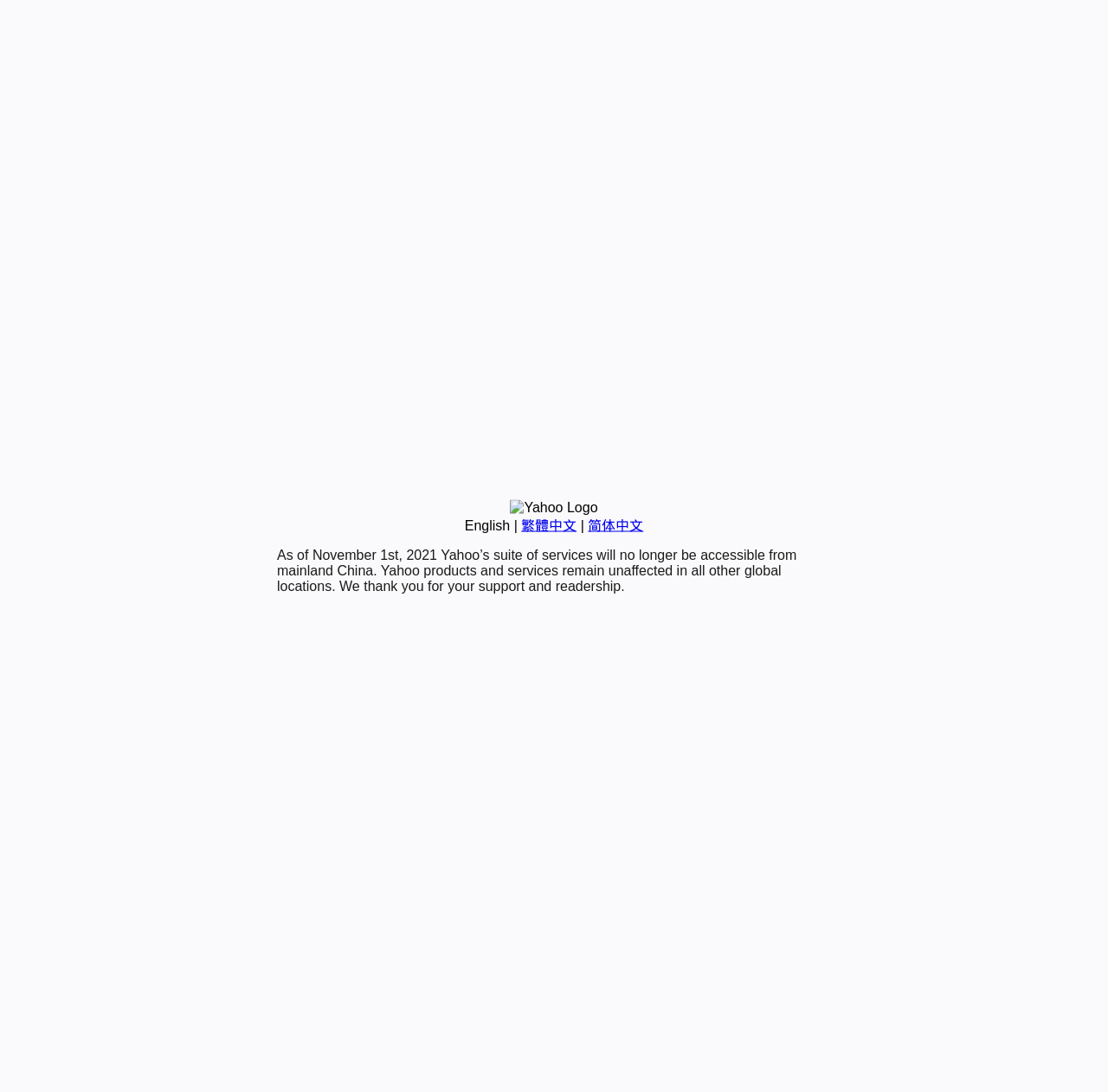Provide the bounding box coordinates for the UI element described in this sentence: "繁體中文". The coordinates should be four float values between 0 and 1, i.e., [left, top, right, bottom].

[0.47, 0.474, 0.52, 0.488]